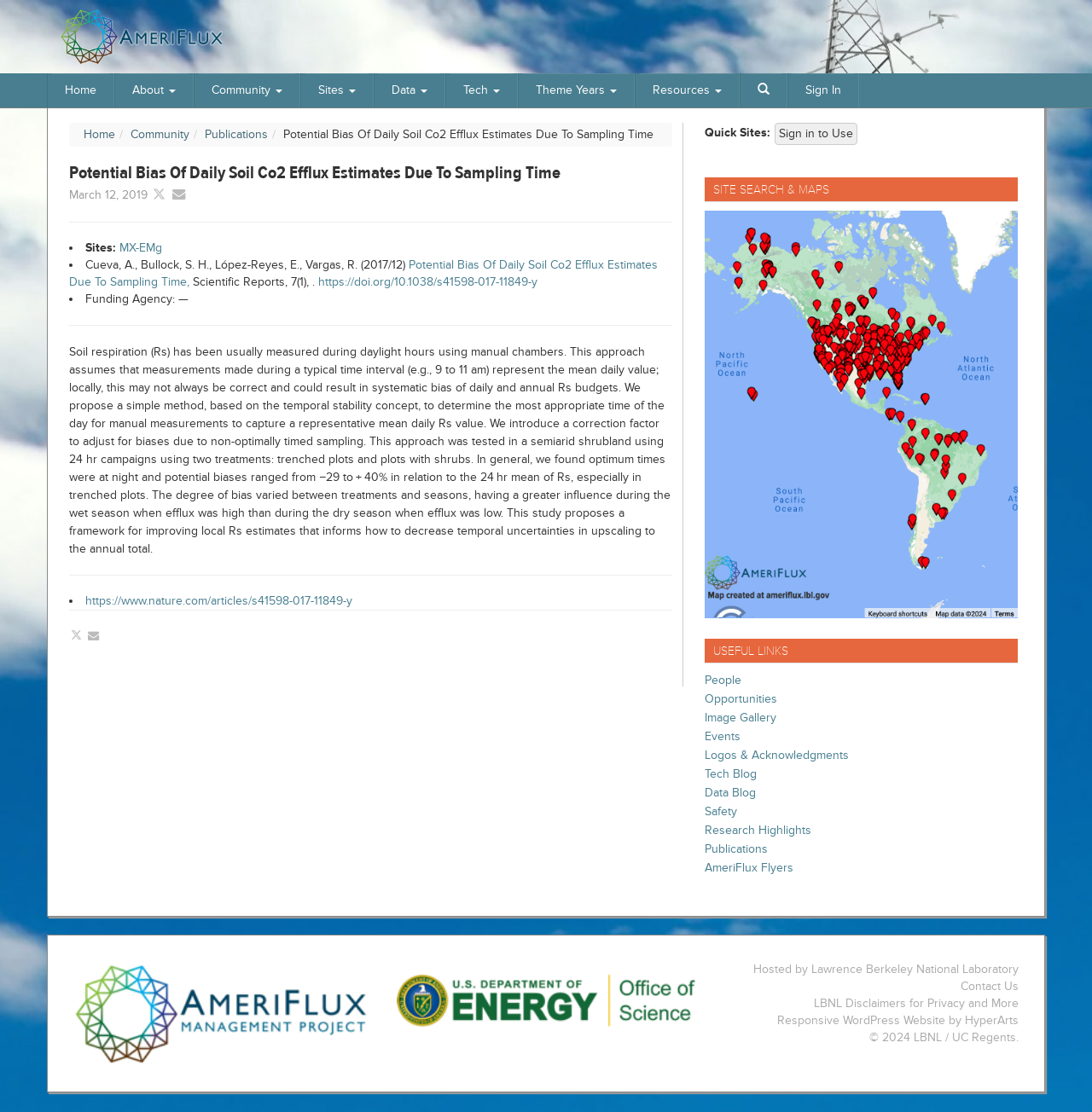Please identify the bounding box coordinates of the element's region that should be clicked to execute the following instruction: "Click the 'Home' link". The bounding box coordinates must be four float numbers between 0 and 1, i.e., [left, top, right, bottom].

[0.048, 0.066, 0.1, 0.097]